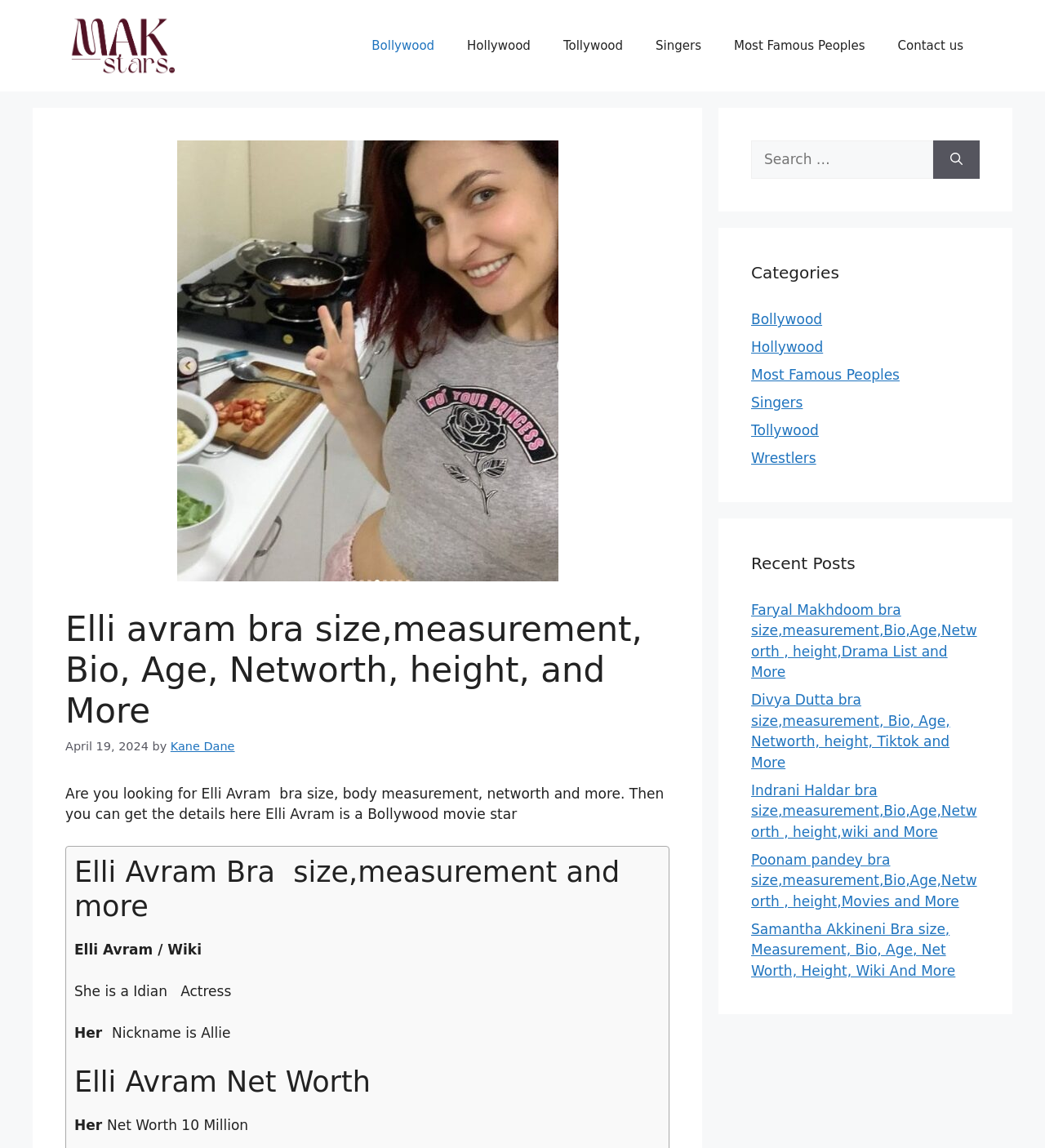Determine the bounding box coordinates for the clickable element required to fulfill the instruction: "Click on Bollywood category". Provide the coordinates as four float numbers between 0 and 1, i.e., [left, top, right, bottom].

[0.34, 0.018, 0.431, 0.061]